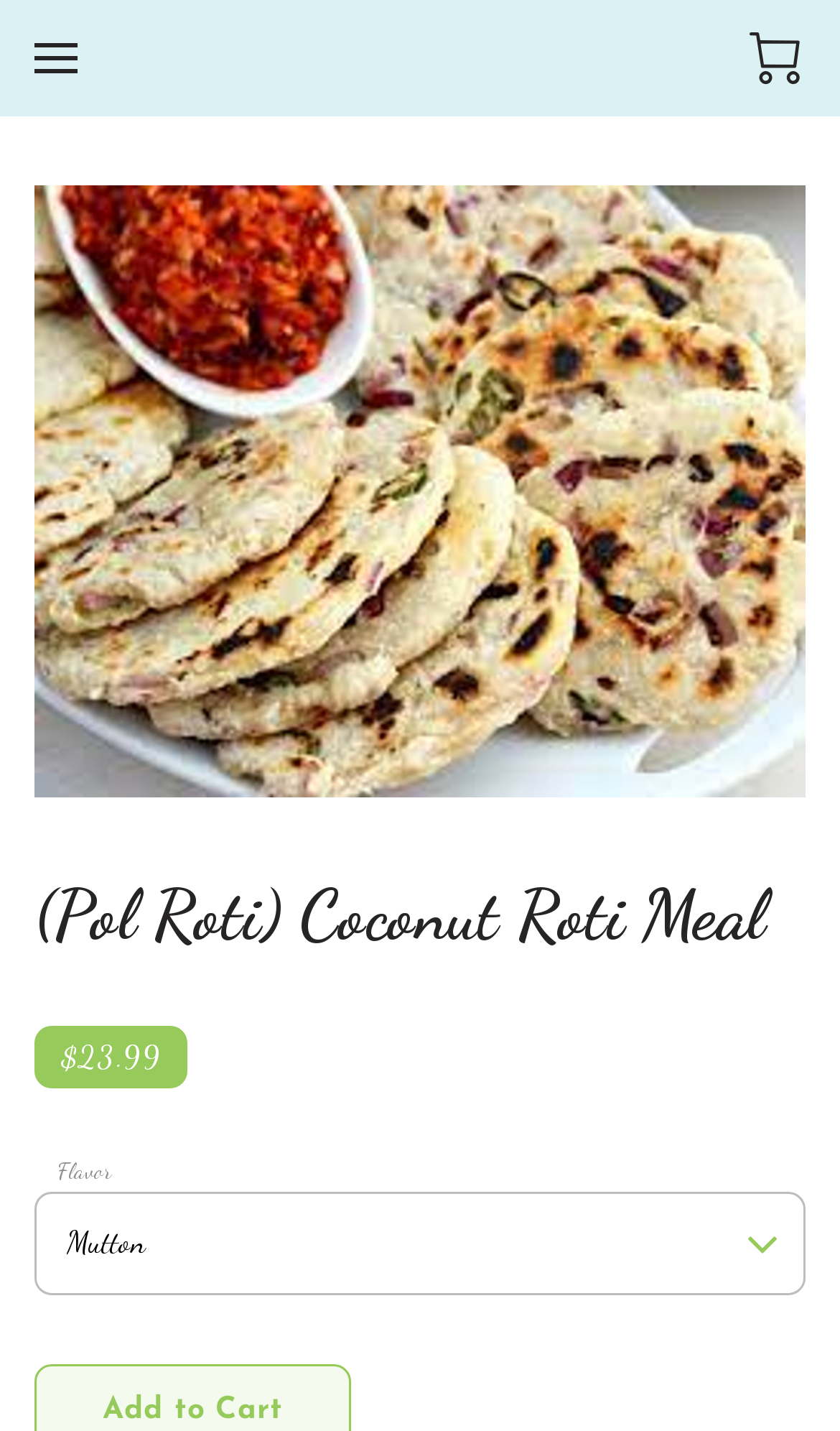Locate the bounding box of the UI element described in the following text: "value="Submit"".

None